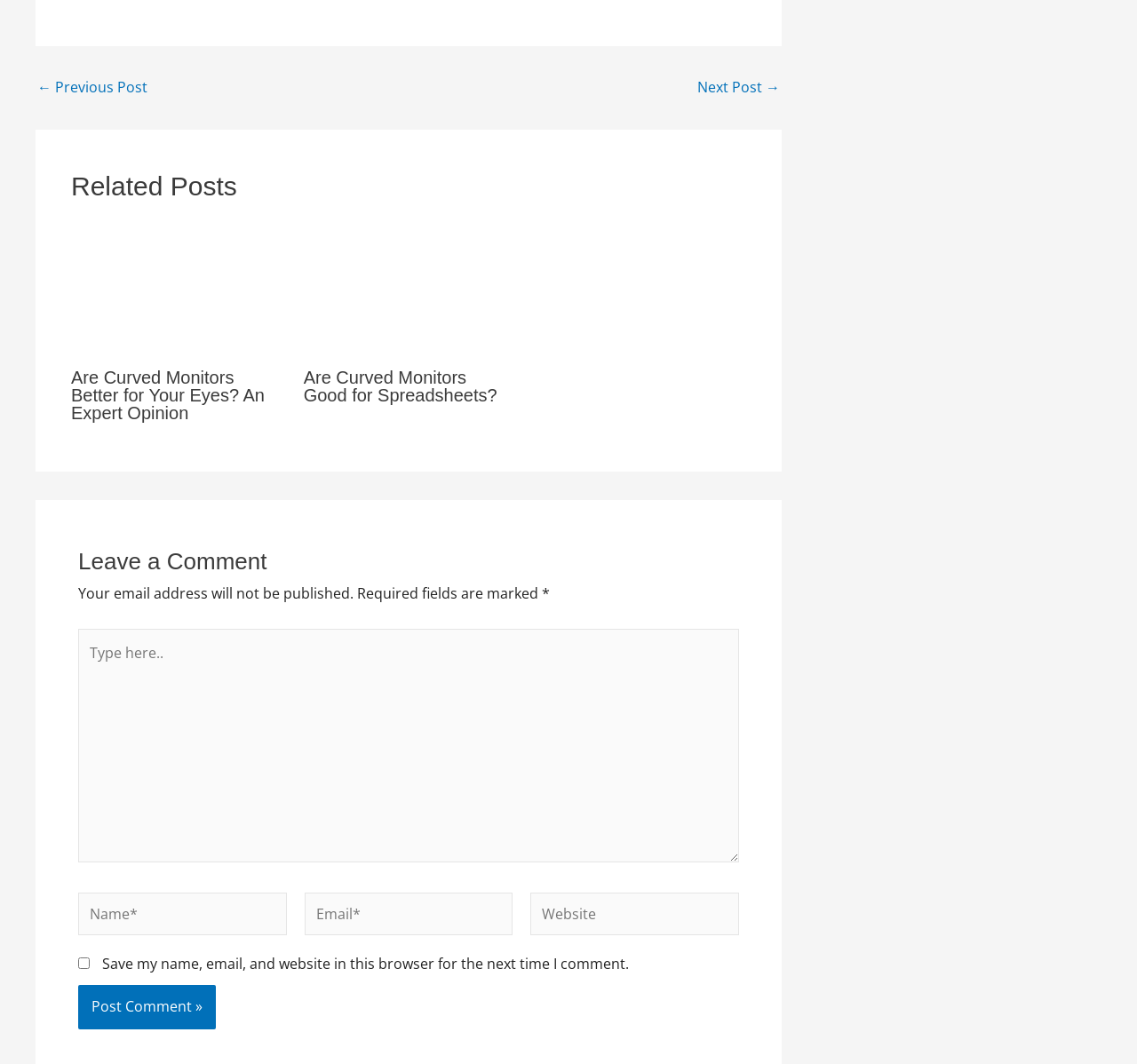Identify the bounding box of the HTML element described as: "Next Post →".

[0.602, 0.166, 0.675, 0.185]